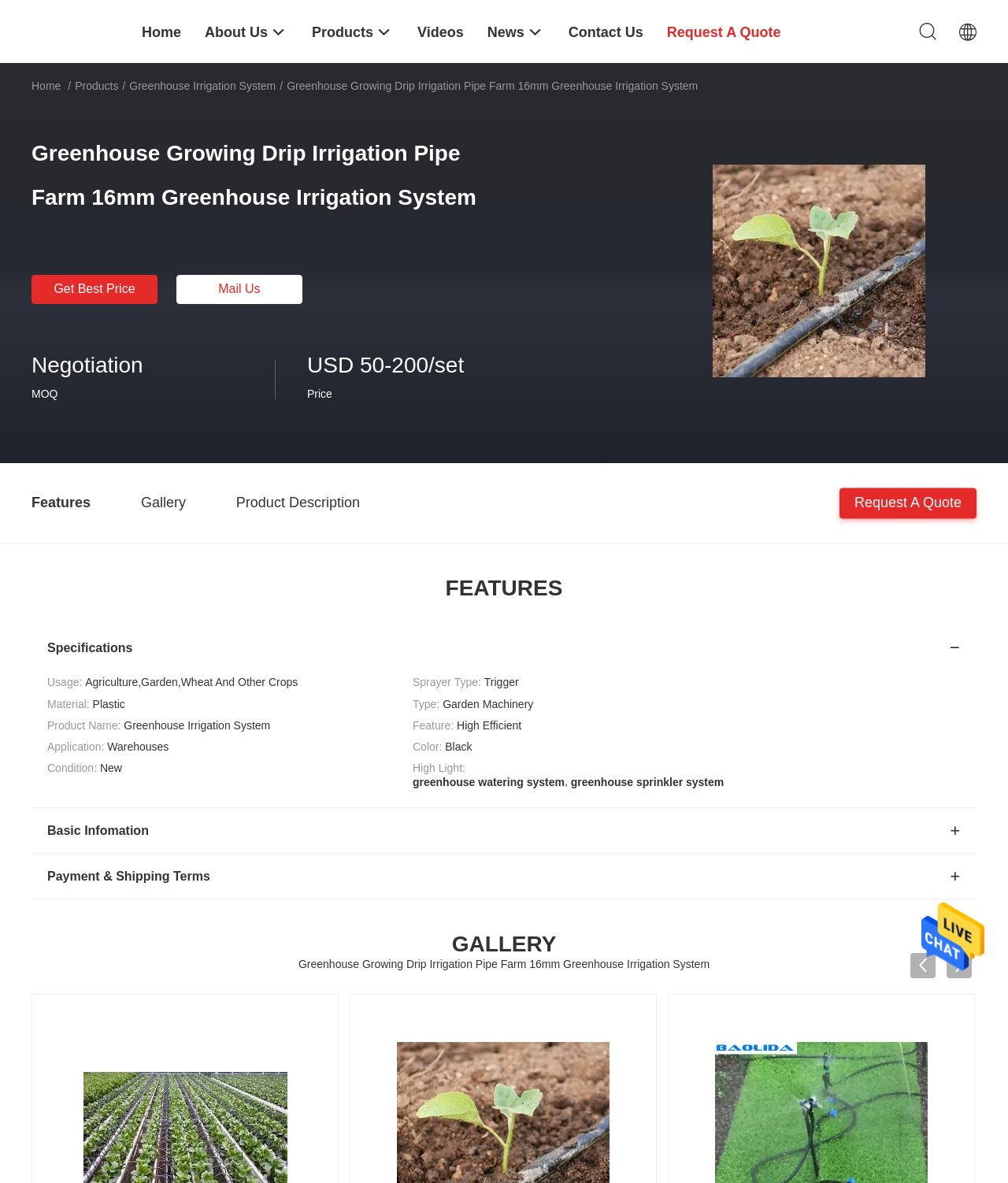Please identify the coordinates of the bounding box for the clickable region that will accomplish this instruction: "Click the 'Get Best Price' button".

[0.031, 0.232, 0.156, 0.257]